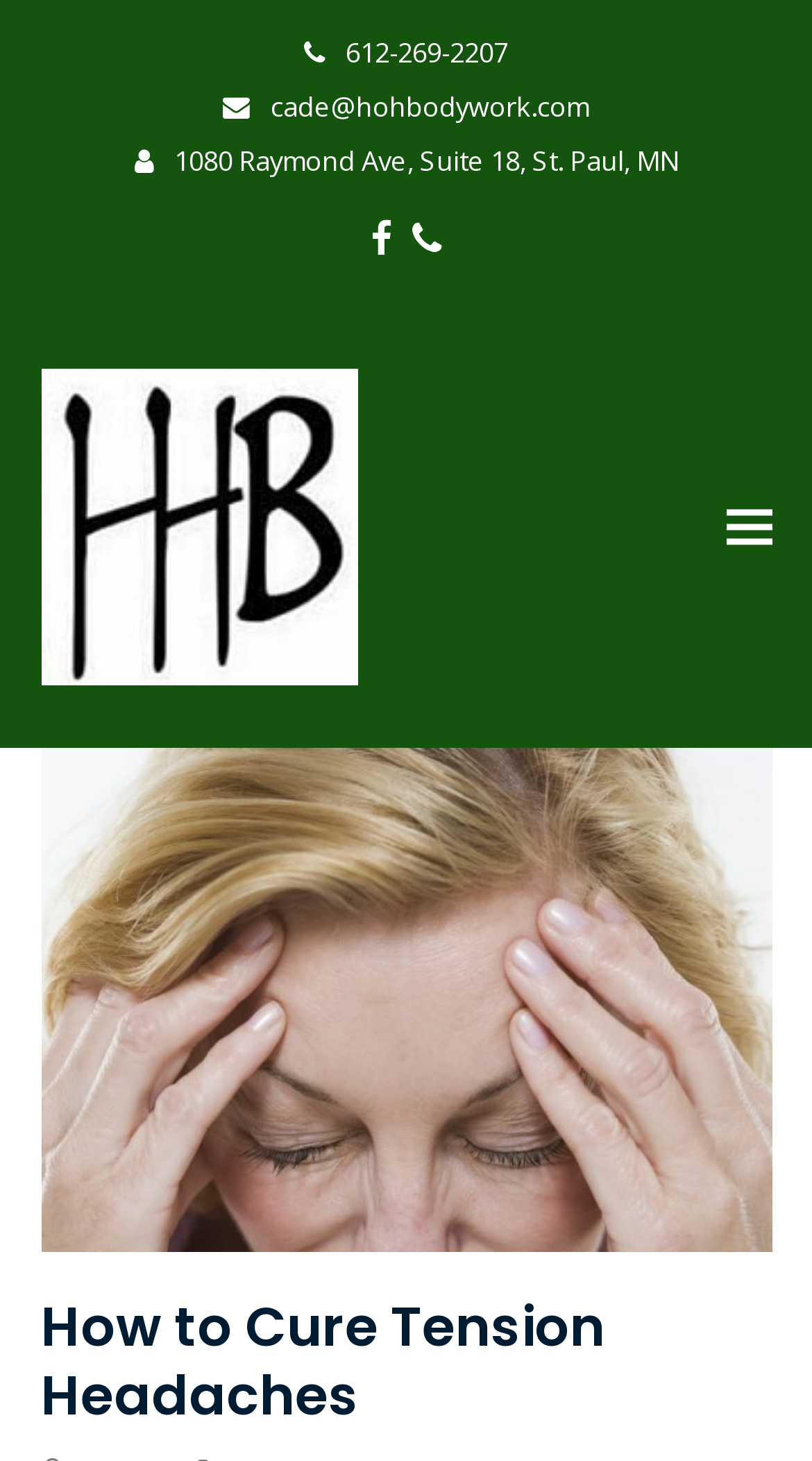Use a single word or phrase to answer this question: 
What is the name of the business?

Hands of Health Bodywork Massage Therapy